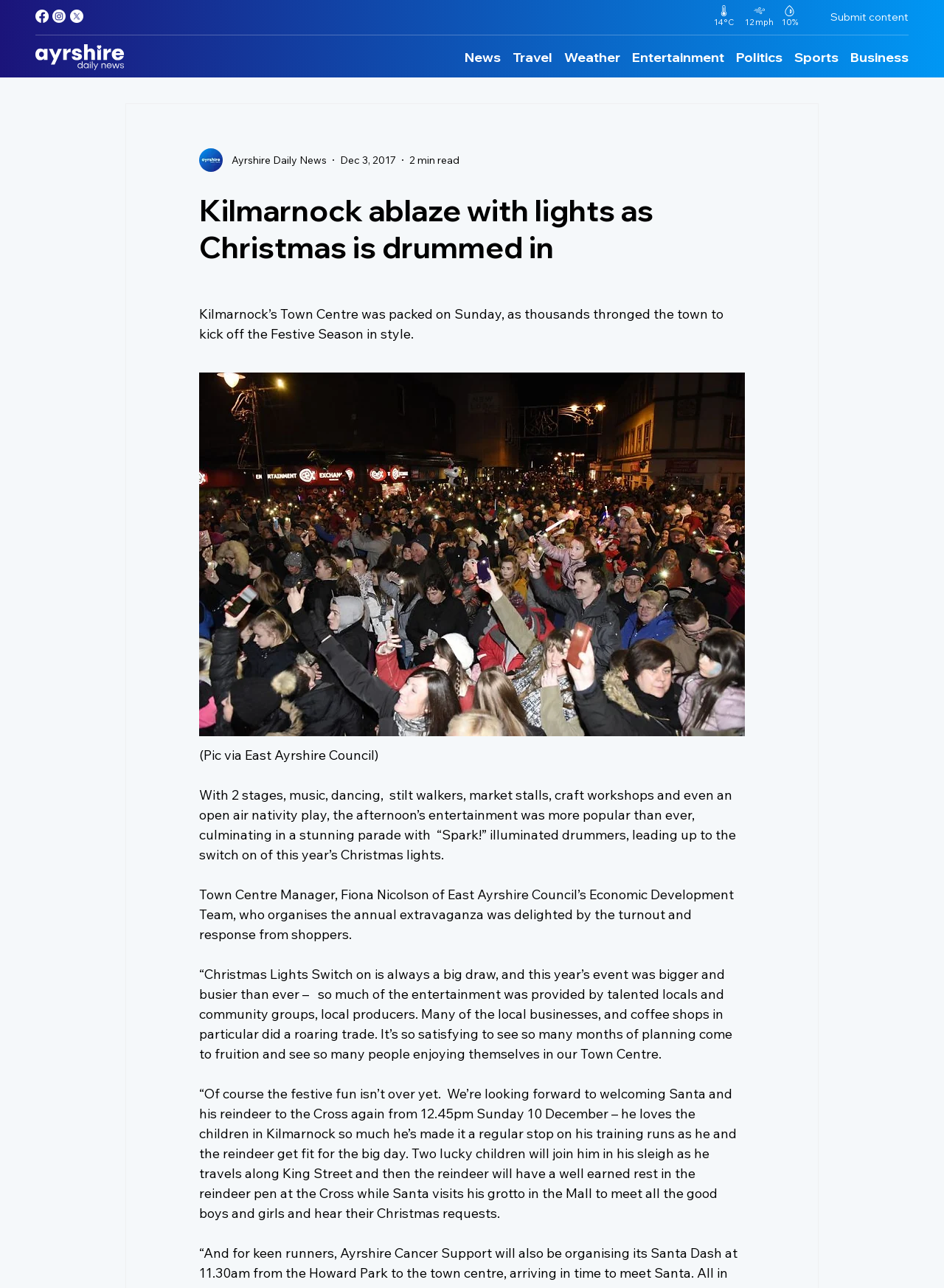Using the information in the image, could you please answer the following question in detail:
What is the name of the council mentioned in the article?

I found the name of the council by reading the static text element located at [0.211, 0.58, 0.404, 0.593] which mentions 'East Ayrshire Council' as the source of the picture.